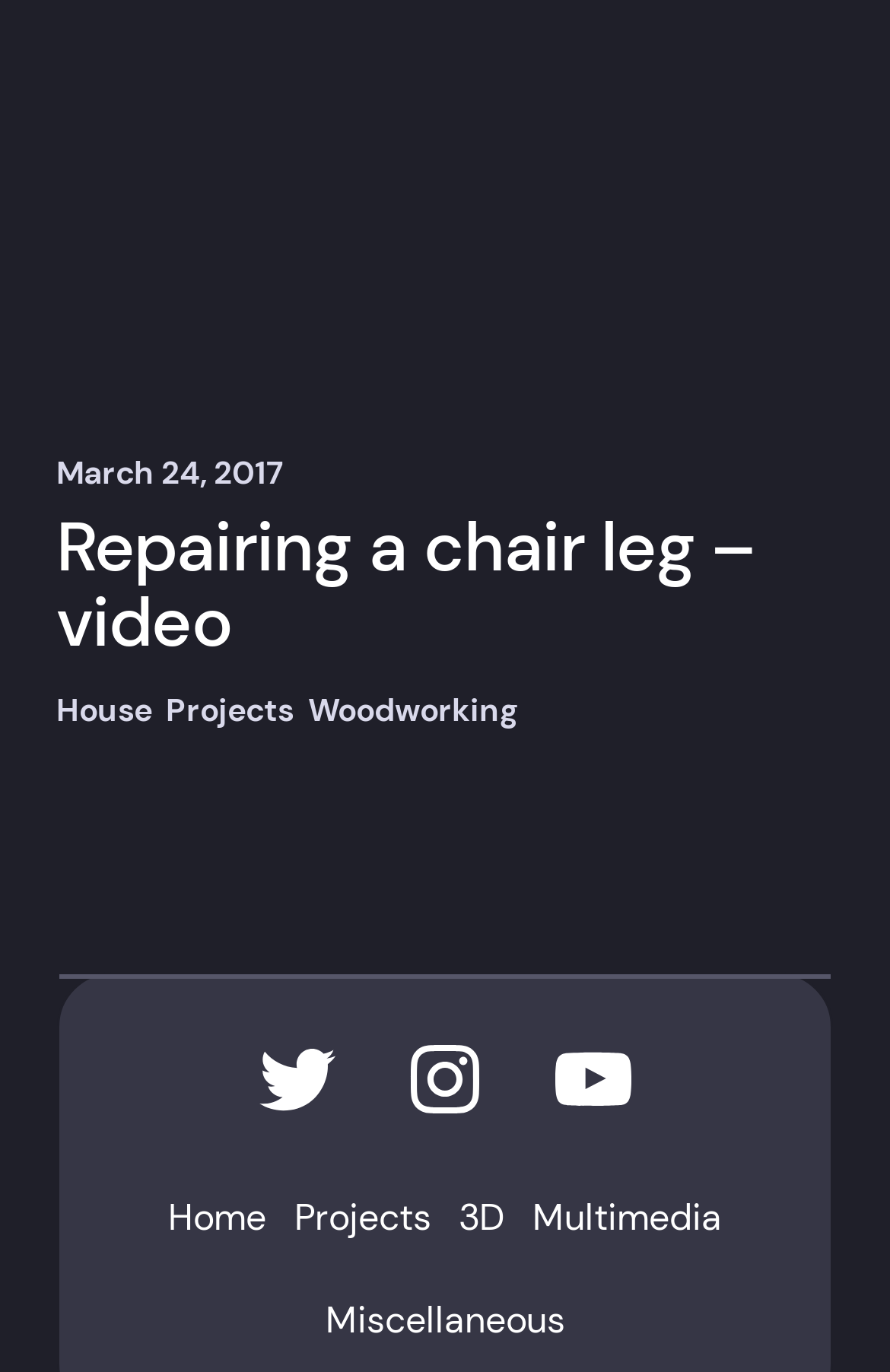Find the bounding box coordinates for the element that must be clicked to complete the instruction: "explore the 'Multimedia' section". The coordinates should be four float numbers between 0 and 1, indicated as [left, top, right, bottom].

[0.598, 0.861, 0.811, 0.916]